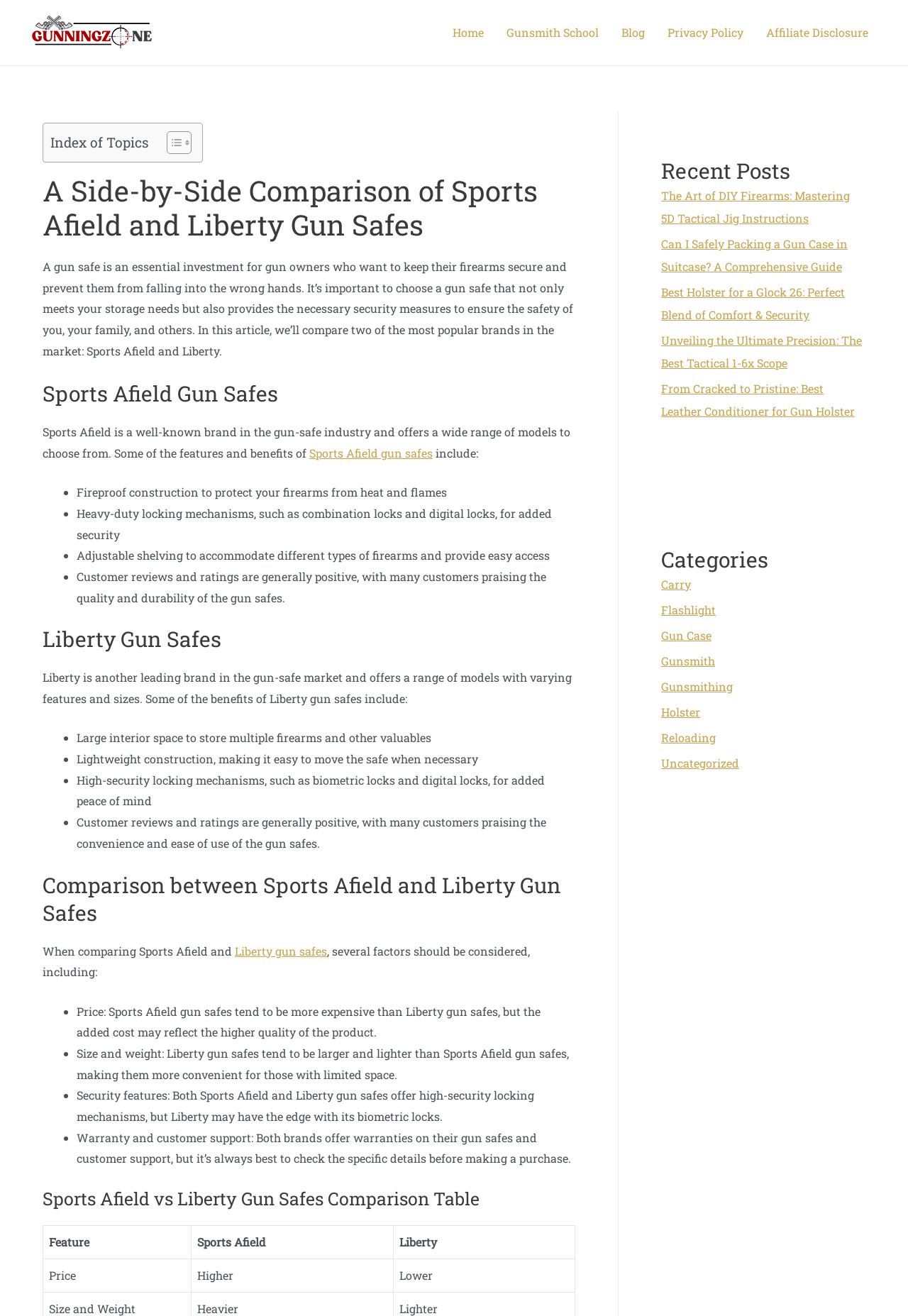Based on the element description "Liberty gun safes", predict the bounding box coordinates of the UI element.

[0.259, 0.717, 0.36, 0.728]